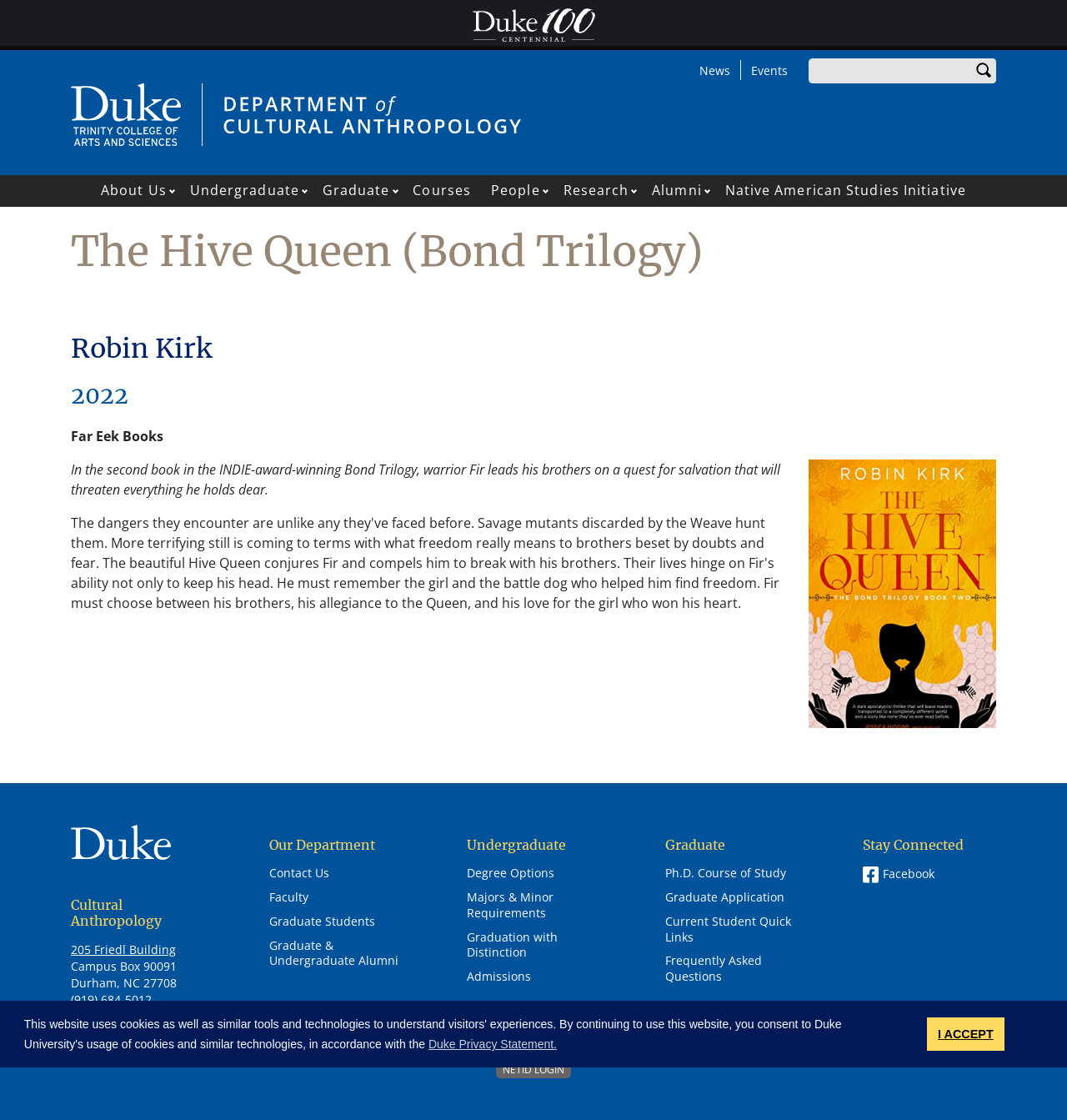What is the department's contact number?
Answer the question with a single word or phrase by looking at the picture.

(919) 684-5012